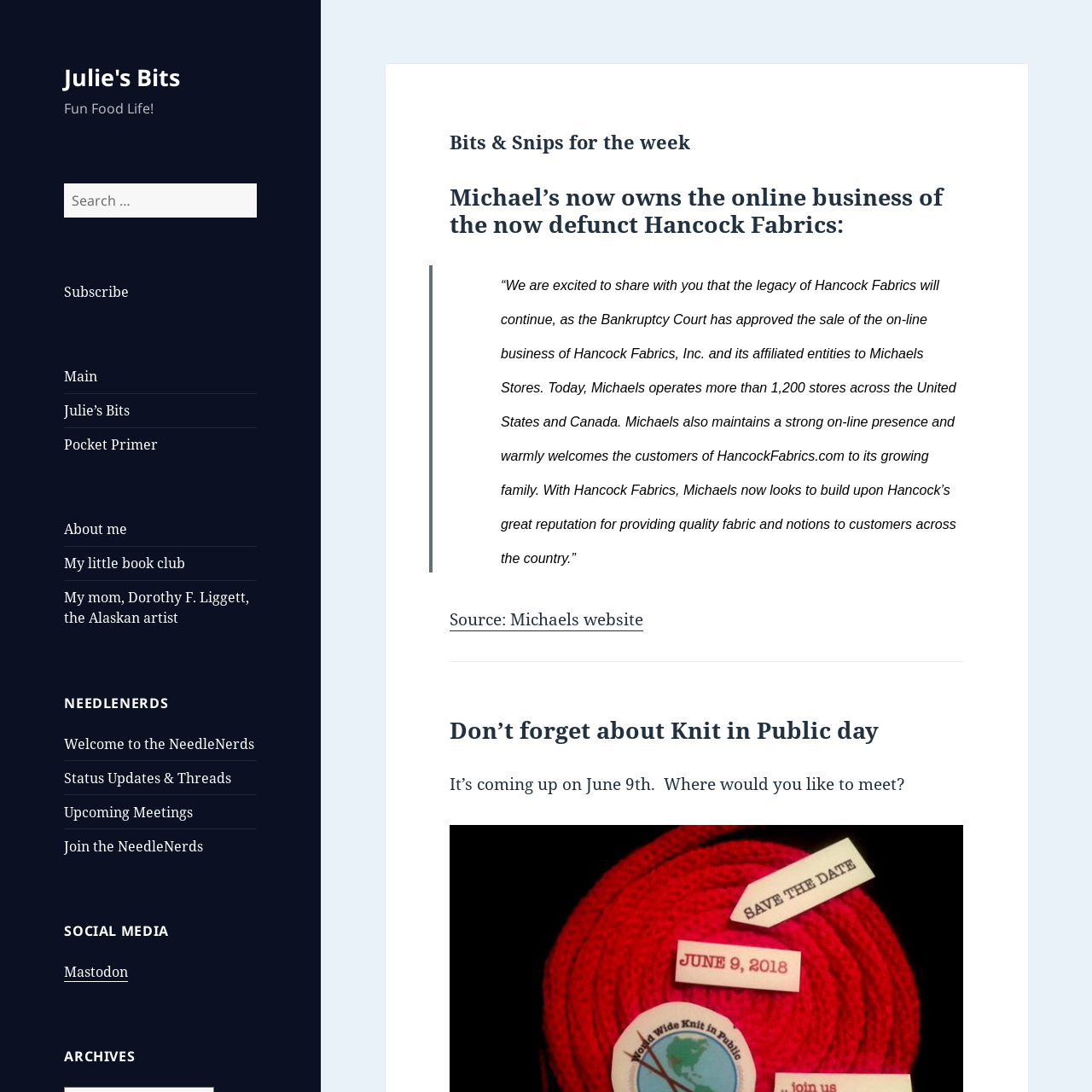Generate the text of the webpage's primary heading.

Bits & Snips for the week